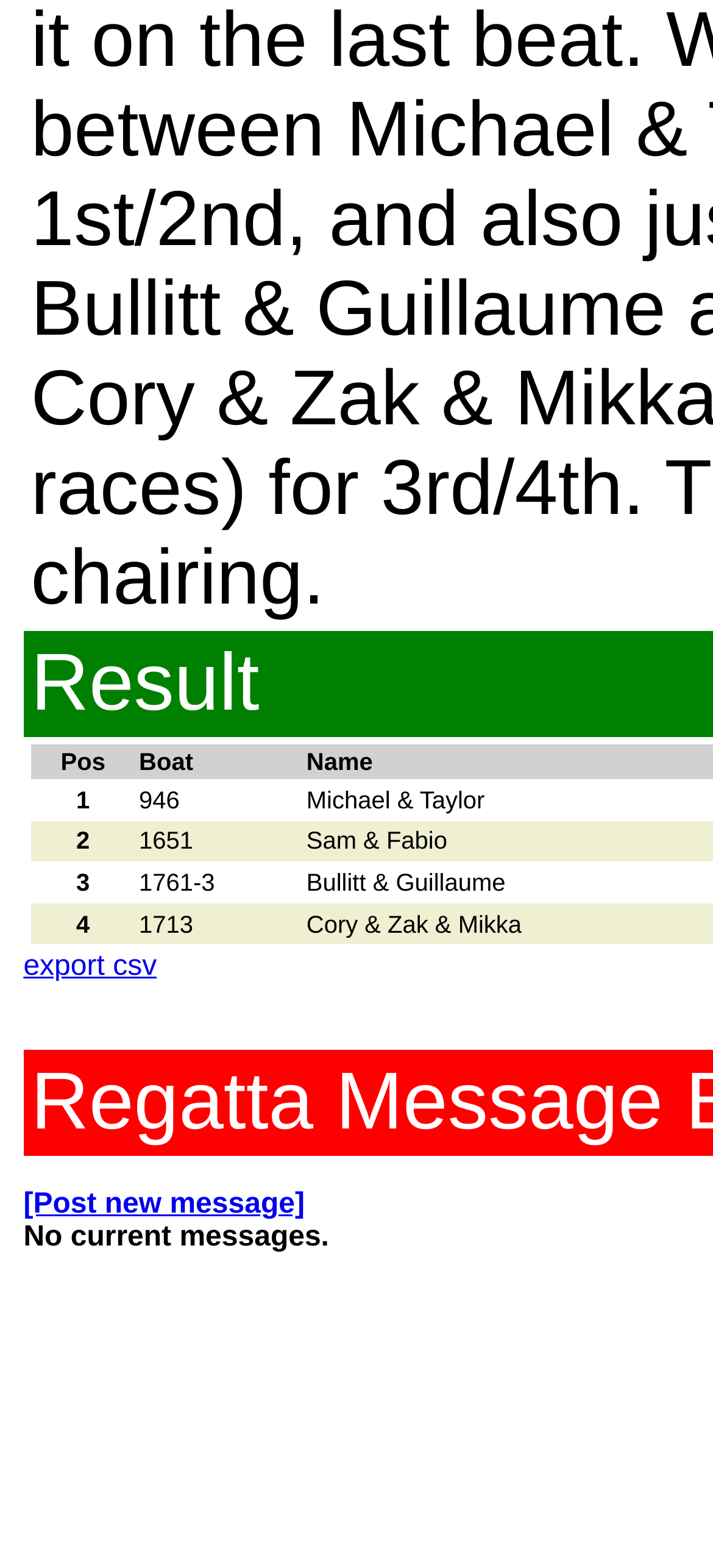Please answer the following question using a single word or phrase: What is the current message status?

No current messages